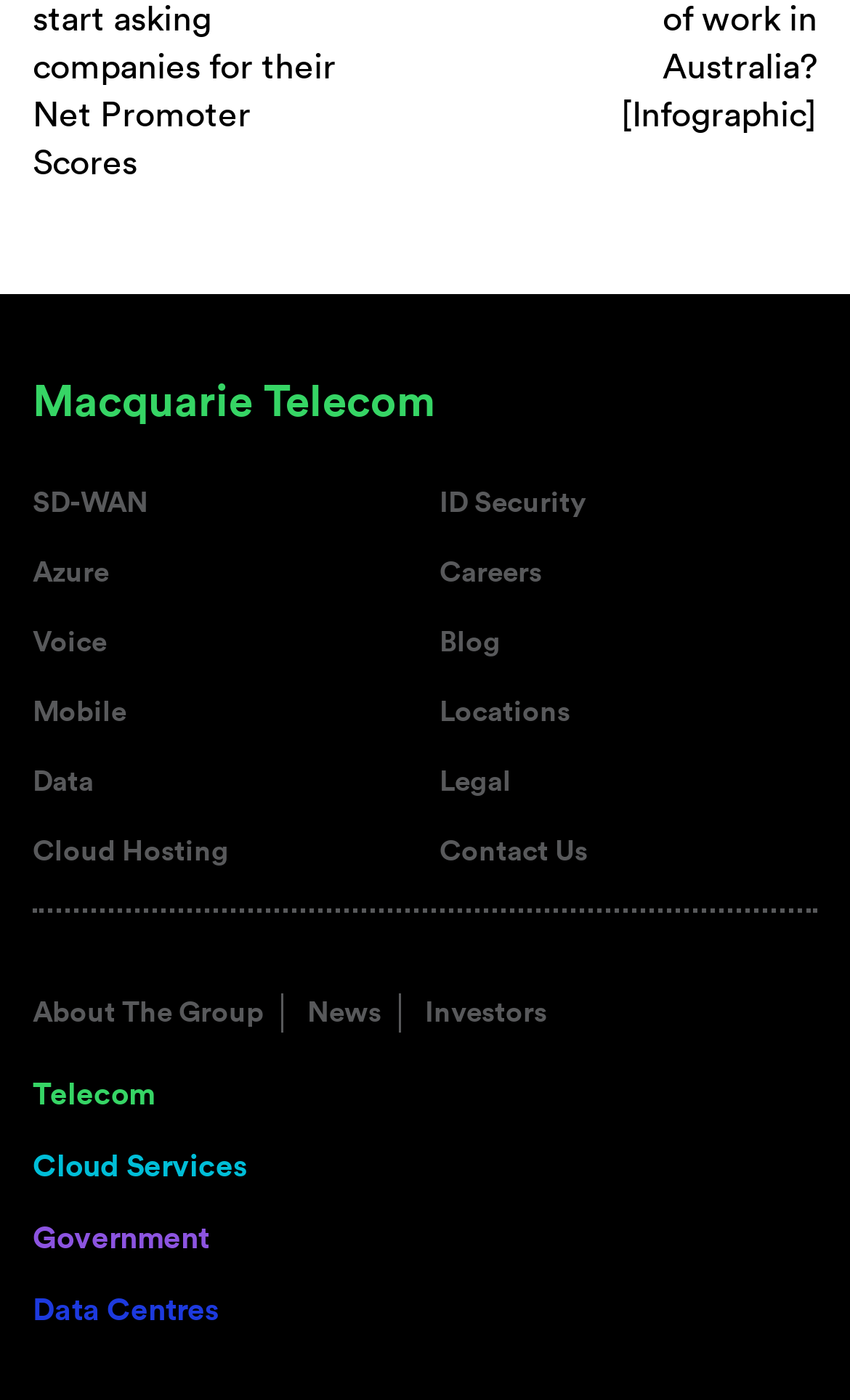Please find the bounding box coordinates of the element's region to be clicked to carry out this instruction: "Read the Blog".

[0.517, 0.445, 0.609, 0.473]